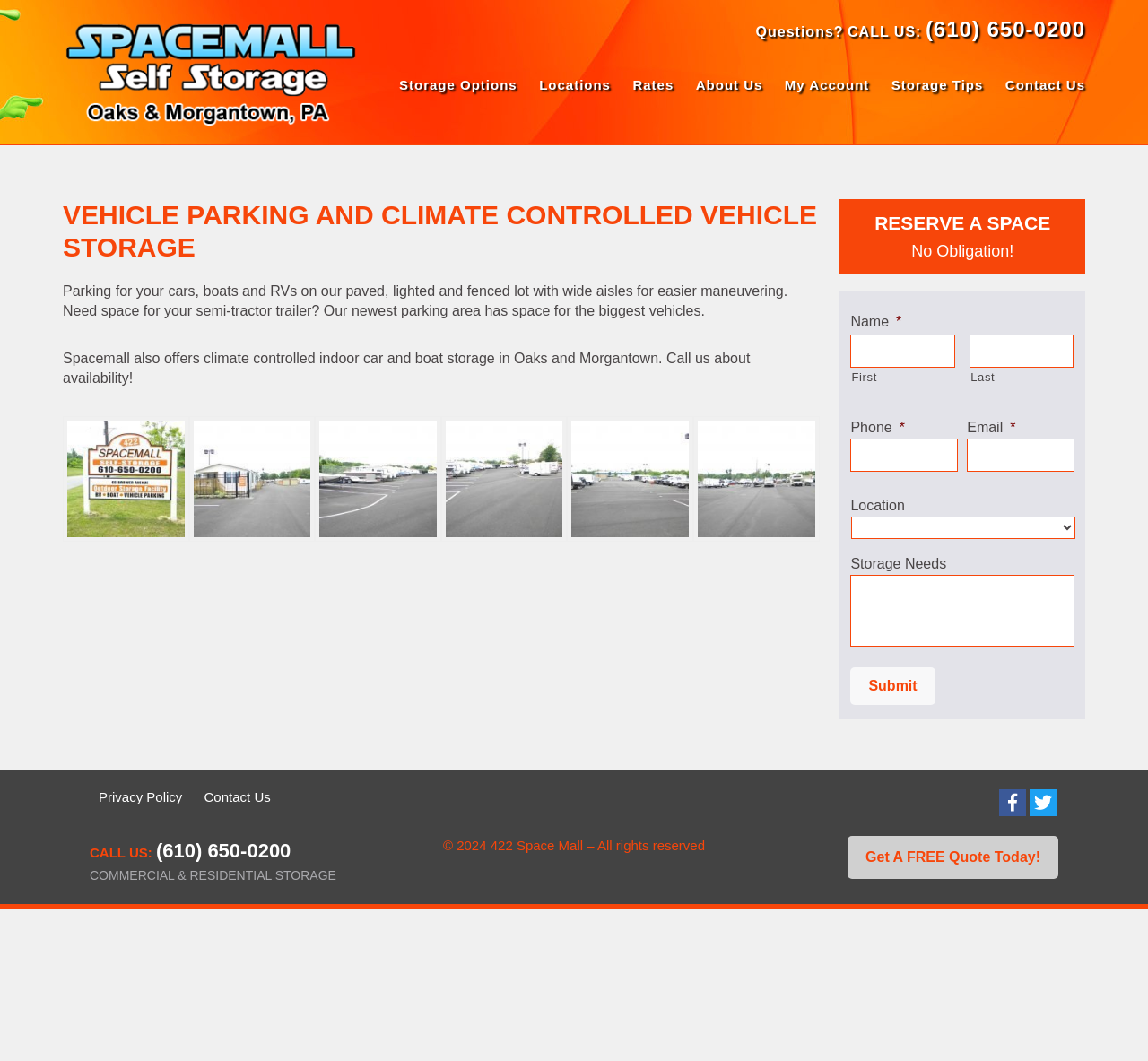Pinpoint the bounding box coordinates of the element that must be clicked to accomplish the following instruction: "Call the phone number". The coordinates should be in the format of four float numbers between 0 and 1, i.e., [left, top, right, bottom].

None